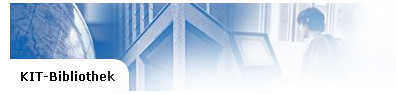Please reply to the following question with a single word or a short phrase:
What does the logo of the KIT-Bibliothek represent?

the library at KIT